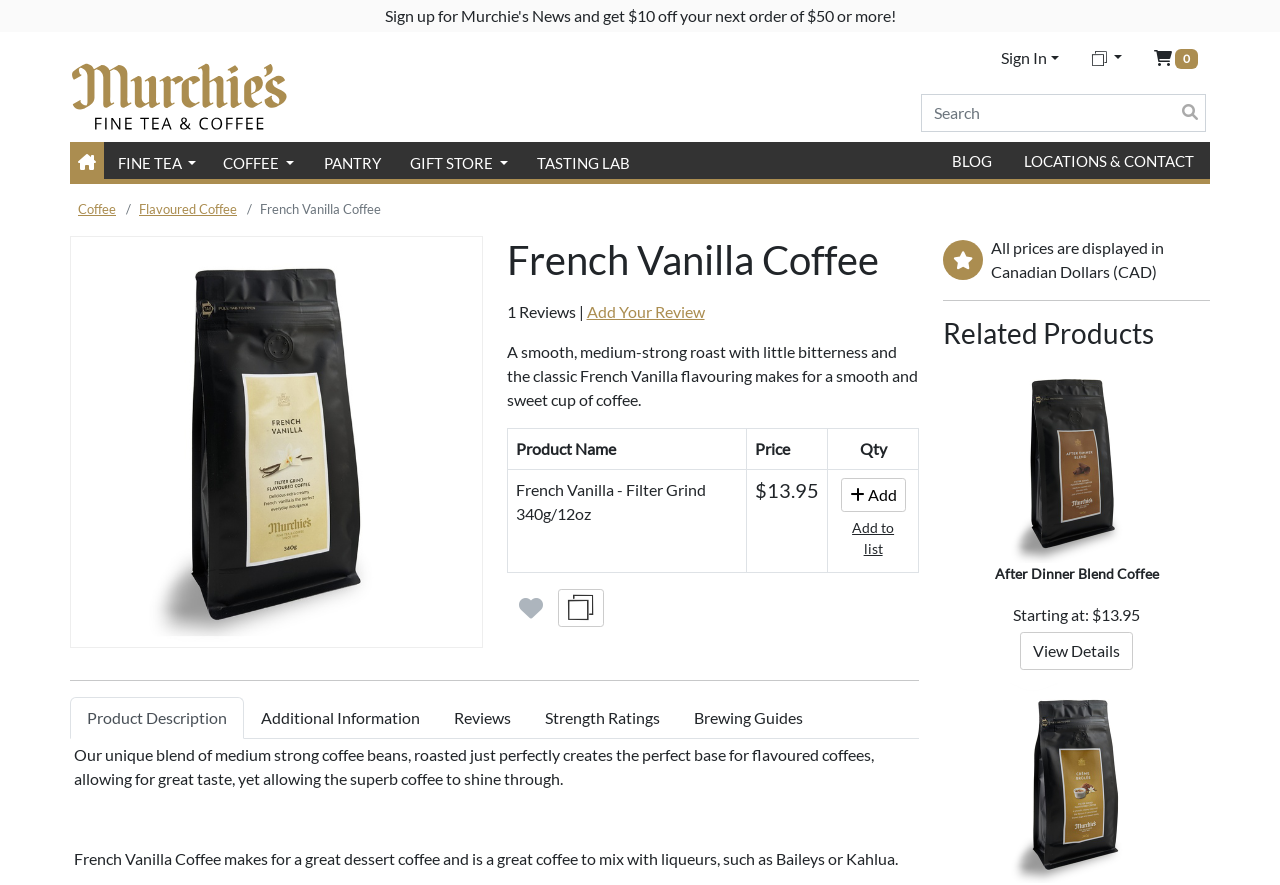Please specify the bounding box coordinates of the clickable region to carry out the following instruction: "View product details". The coordinates should be four float numbers between 0 and 1, in the format [left, top, right, bottom].

[0.396, 0.267, 0.718, 0.321]